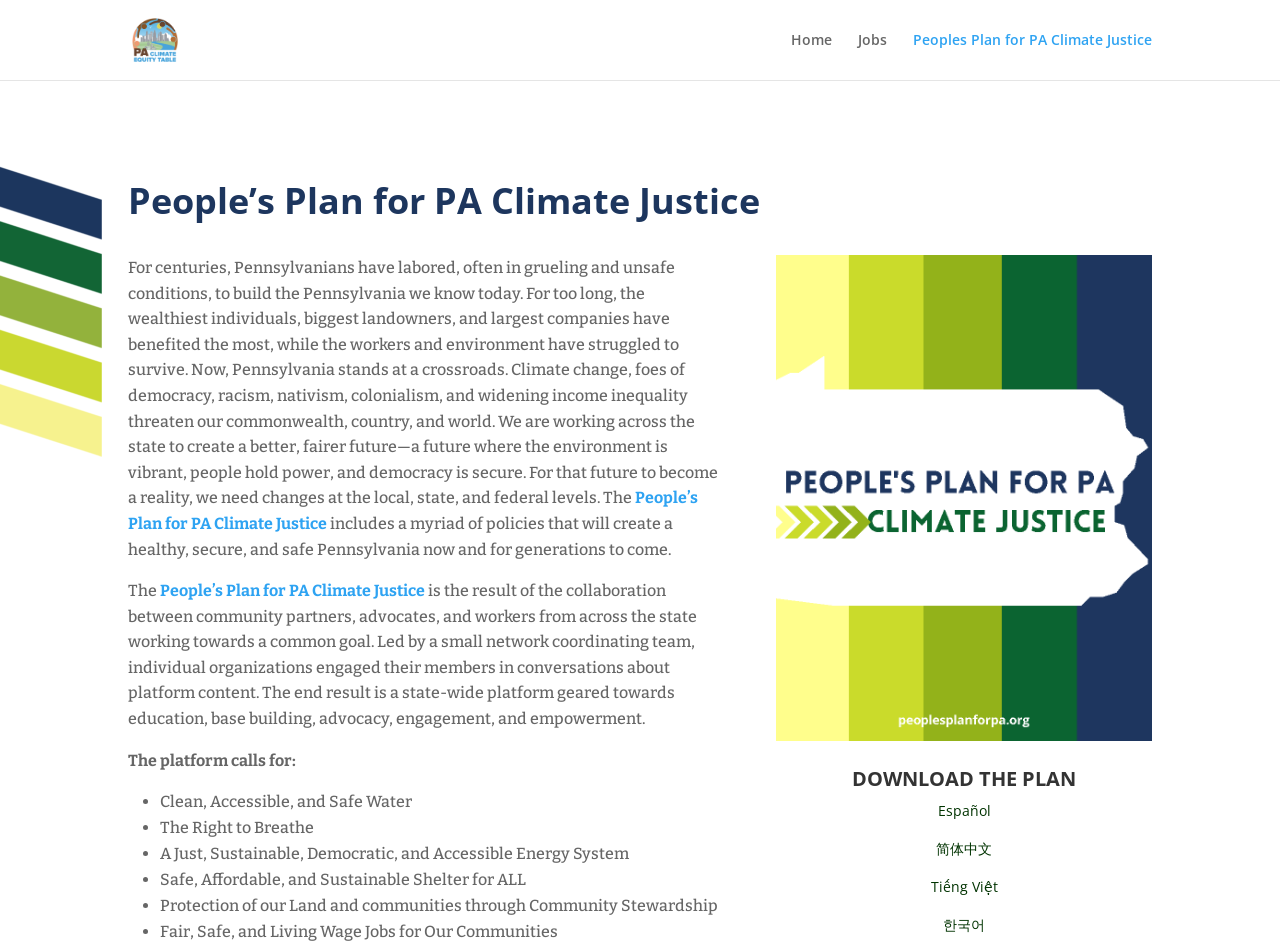Are there language options available for the plan?
Please provide a comprehensive answer based on the contents of the image.

The webpage provides links to download the plan in different languages, including Español, 简体中文, Tiếng Việt, and 한국어, indicating that the plan is available in multiple languages.